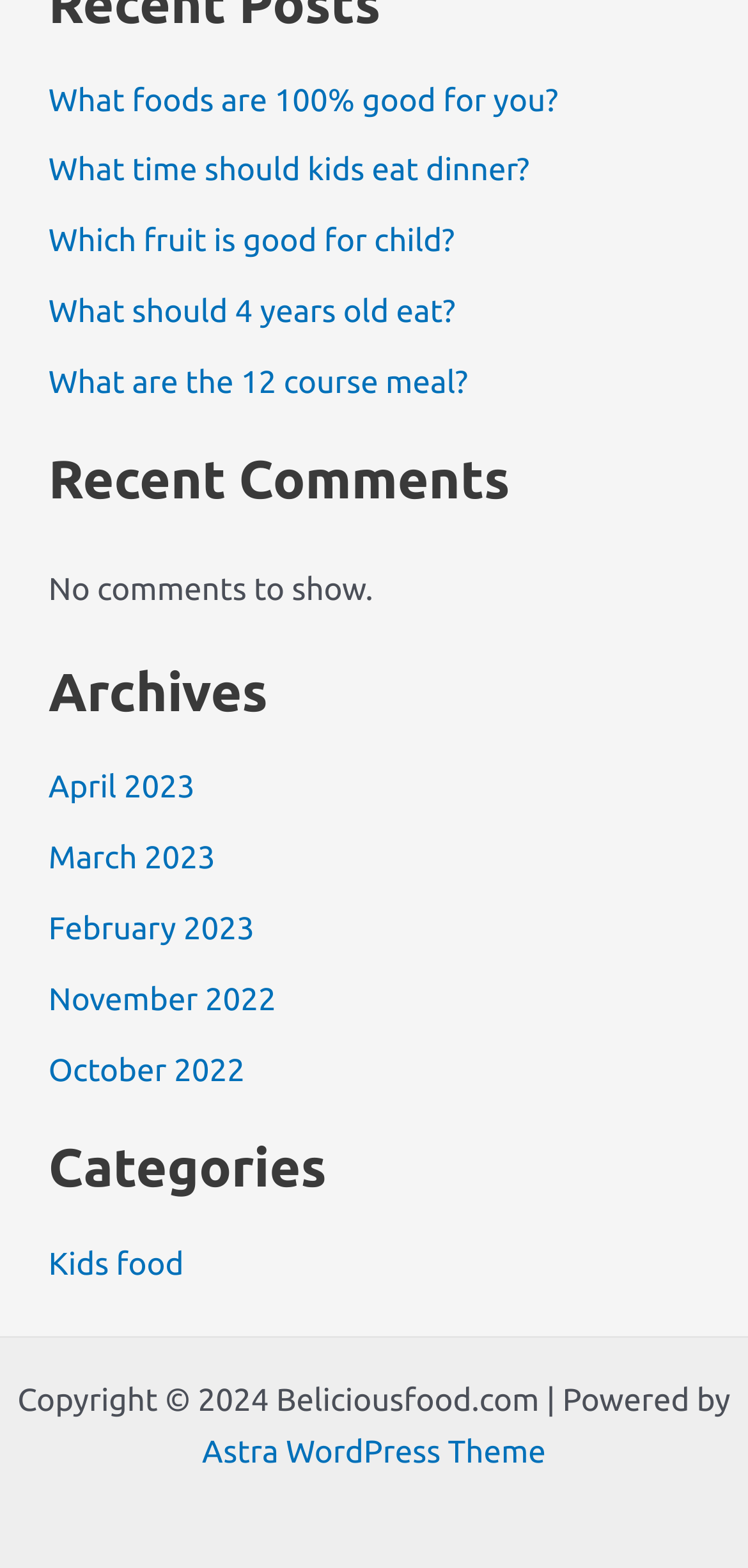Locate the bounding box coordinates of the clickable region necessary to complete the following instruction: "Click on 'What foods are 100% good for you?'". Provide the coordinates in the format of four float numbers between 0 and 1, i.e., [left, top, right, bottom].

[0.065, 0.053, 0.746, 0.075]